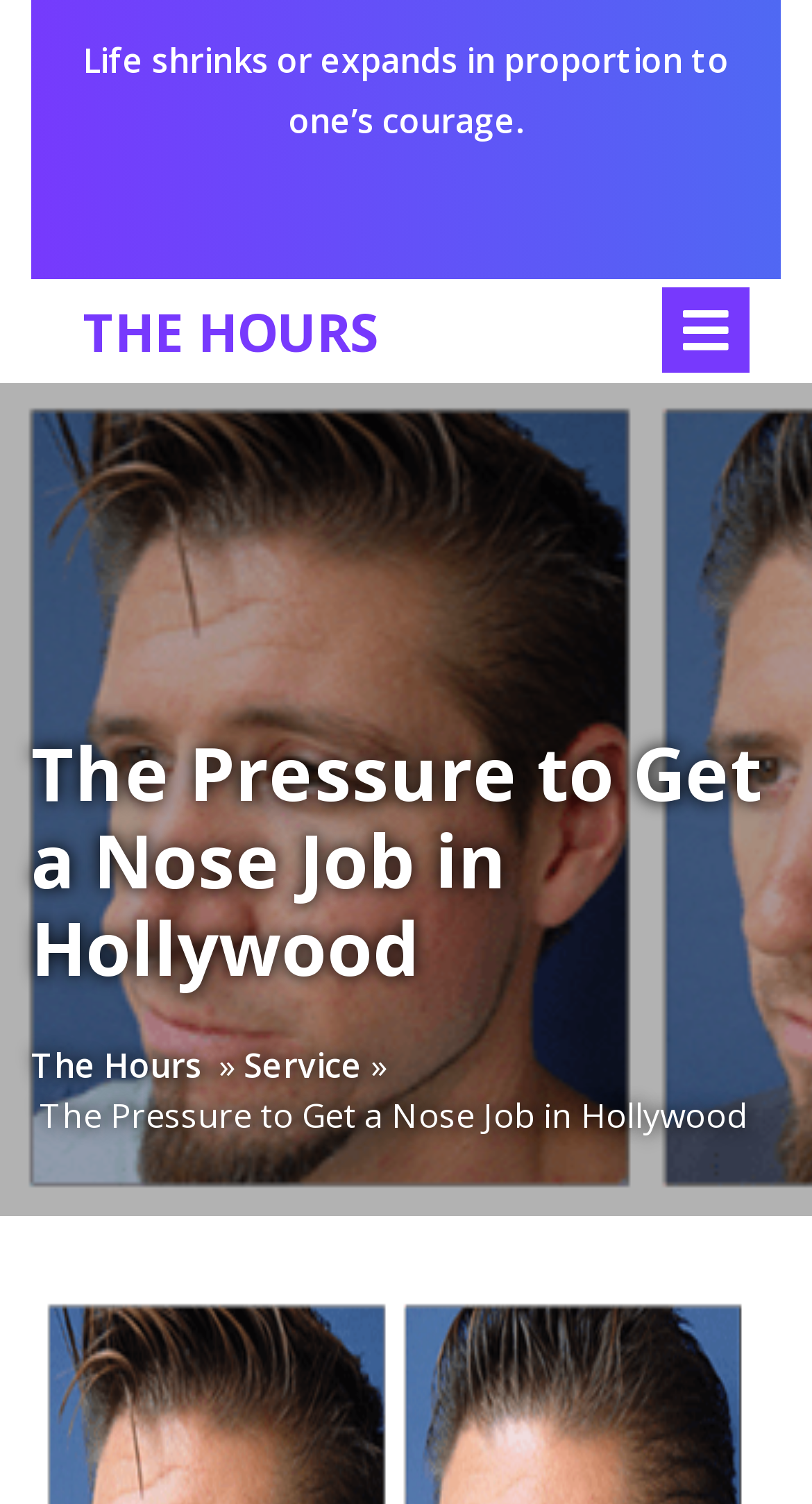Give a concise answer using one word or a phrase to the following question:
What is the name of the link next to the menu icon?

THE HOURS